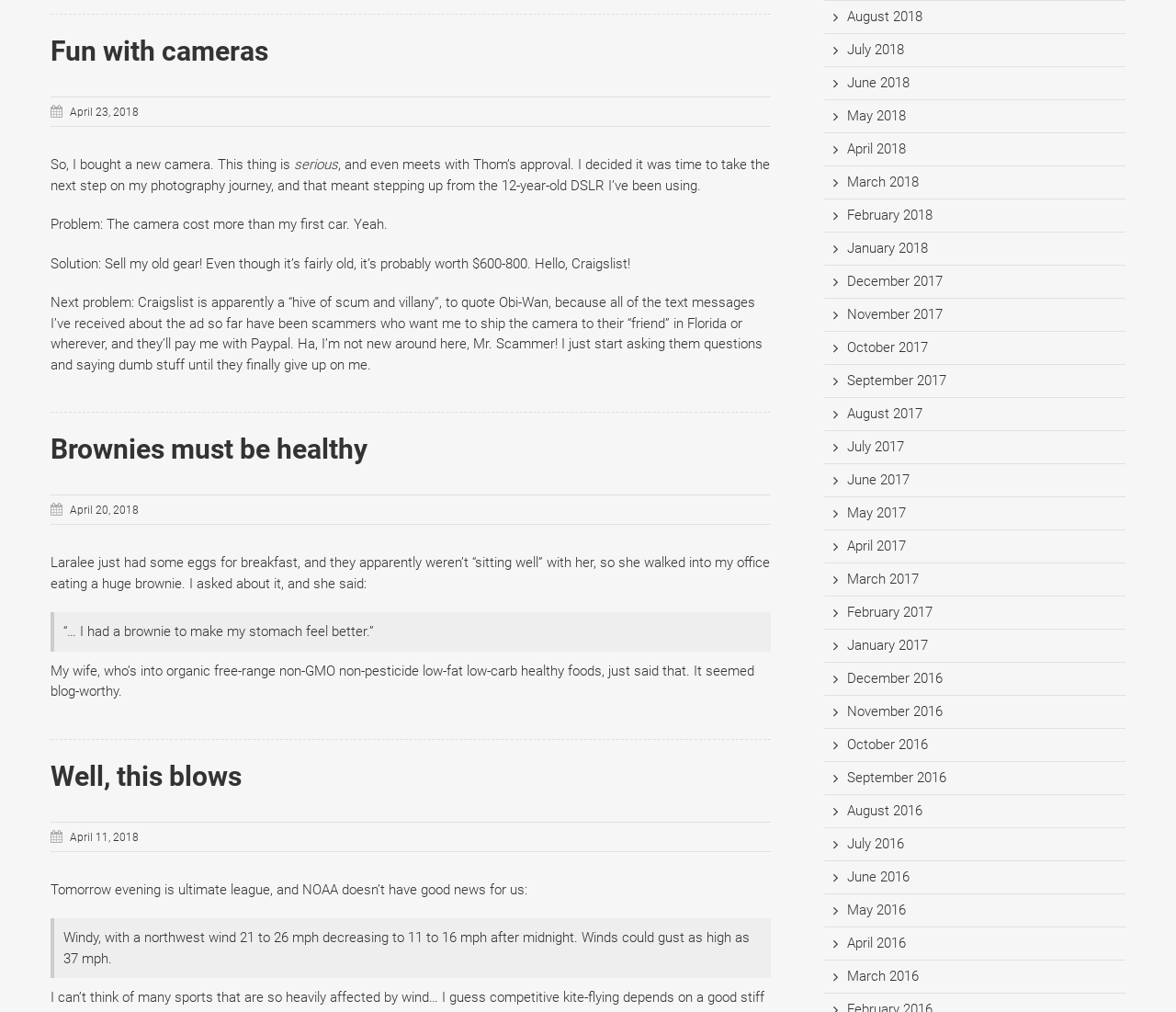Determine the bounding box coordinates of the region to click in order to accomplish the following instruction: "Browse posts from August 2017". Provide the coordinates as four float numbers between 0 and 1, specifically [left, top, right, bottom].

[0.721, 0.401, 0.785, 0.417]